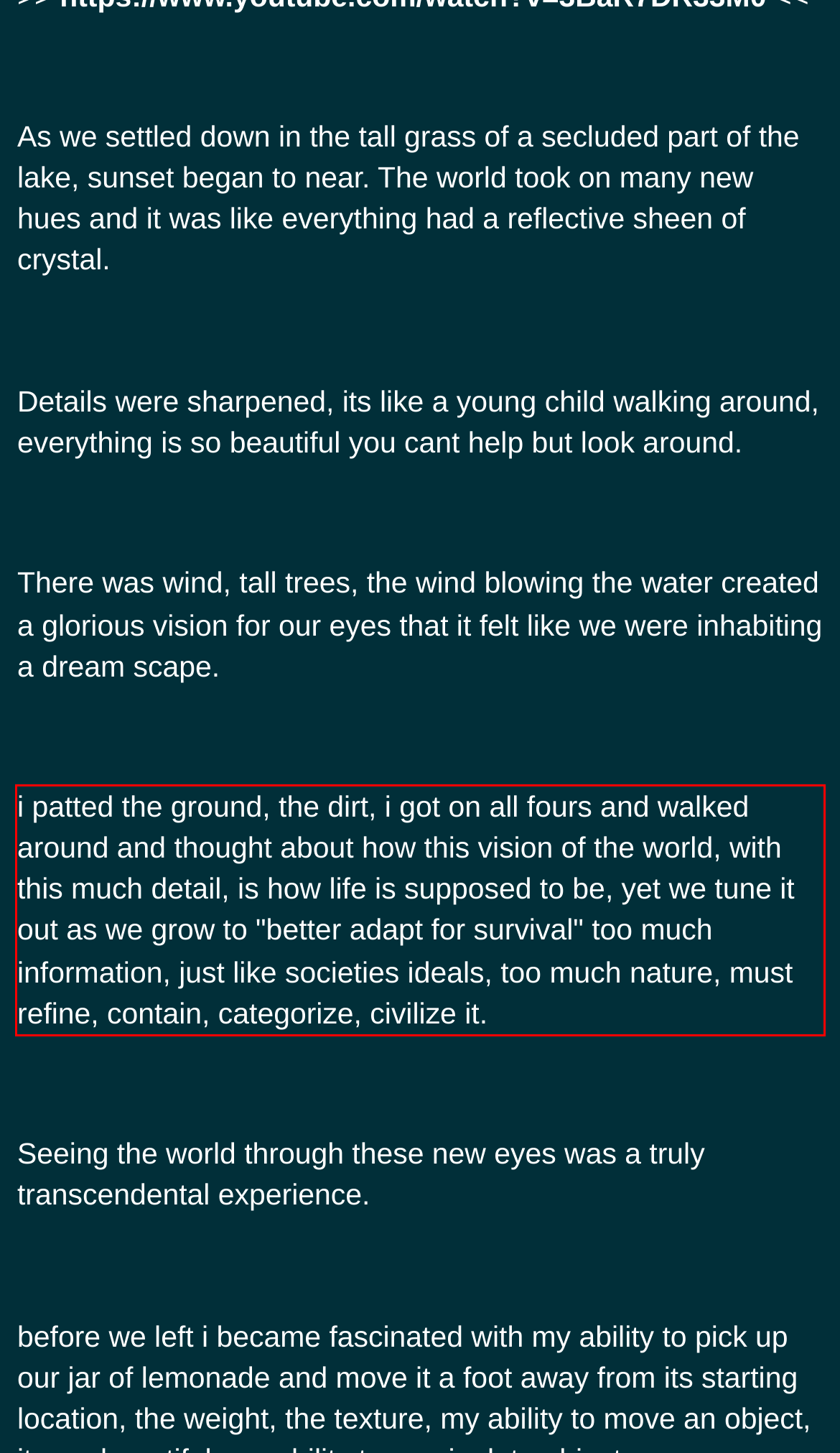Please perform OCR on the text within the red rectangle in the webpage screenshot and return the text content.

i patted the ground, the dirt, i got on all fours and walked around and thought about how this vision of the world, with this much detail, is how life is supposed to be, yet we tune it out as we grow to "better adapt for survival" too much information, just like societies ideals, too much nature, must refine, contain, categorize, civilize it.